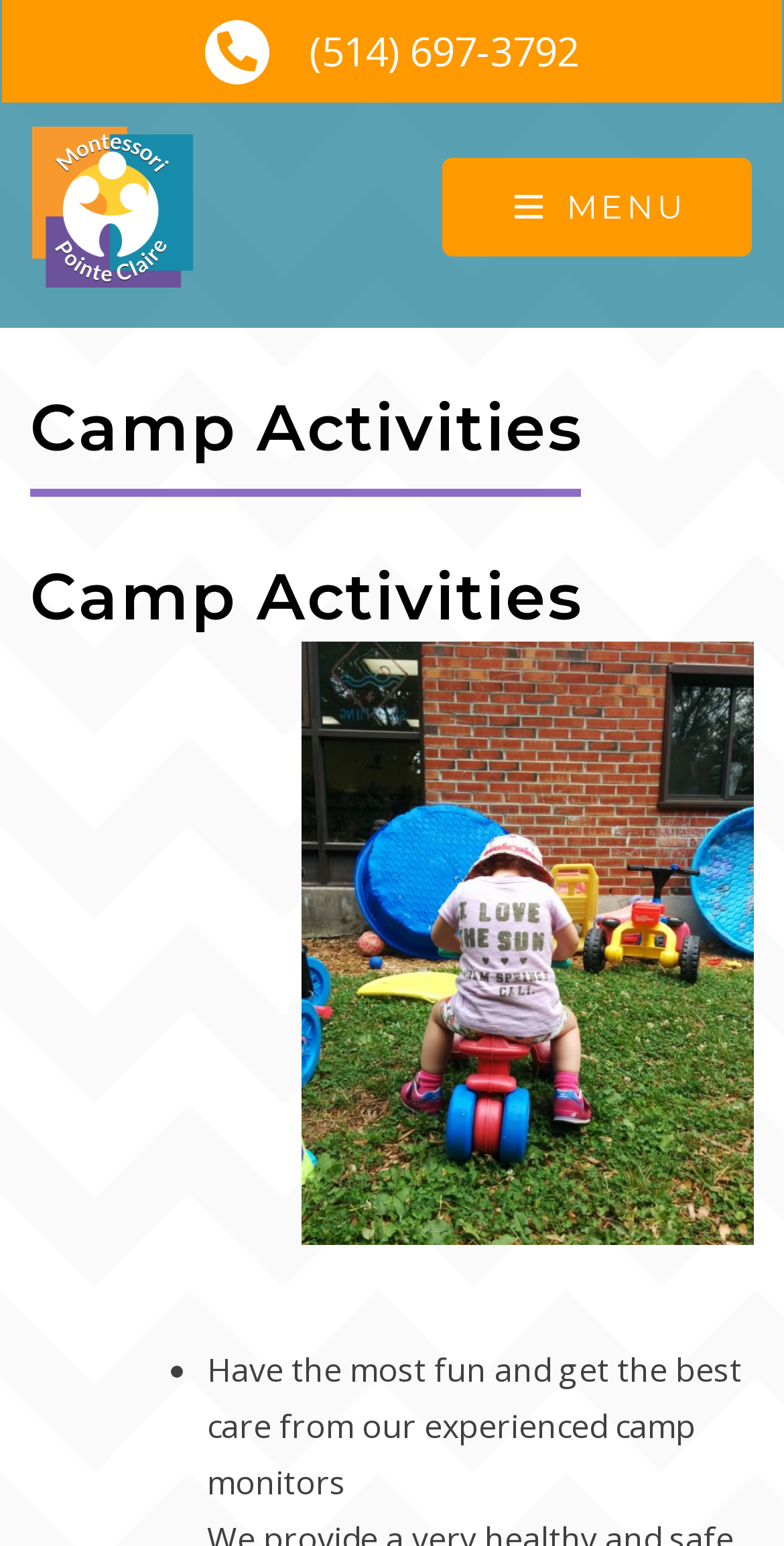Write an elaborate caption that captures the essence of the webpage.

The webpage is about Camp Activities at Montessori Pointe Claire. At the top left, there is a phone number link "(514) 697-3792" and a link to "Montessori Pointe Claire" with an accompanying image. To the right of these elements, there is a "MENU" button. 

Below the top elements, there are several links organized into categories. The first category is "ABOUT US" with links to "About Us", "Our Staff", "Lunches", "Montessori Learning", and "Testimonials". The second category is "ACADEMIC YEAR" with links to "Introduction", "How to Register", "Daily Schedule", "School Fees (2024-2025)", and "Our Curriculum". The third category is "CAMP" with no sub-links. There are also links to "FACILITIES", "PHOTOS", "CONTACT US", and "FRANÇAIS" at the bottom left.

In the main content area, there is a header "Camp Activities" followed by an image with the same title. Below the image, there is a list with a single item, "Have the most fun and get the best care from our experienced camp monitors", which describes the camp activities.